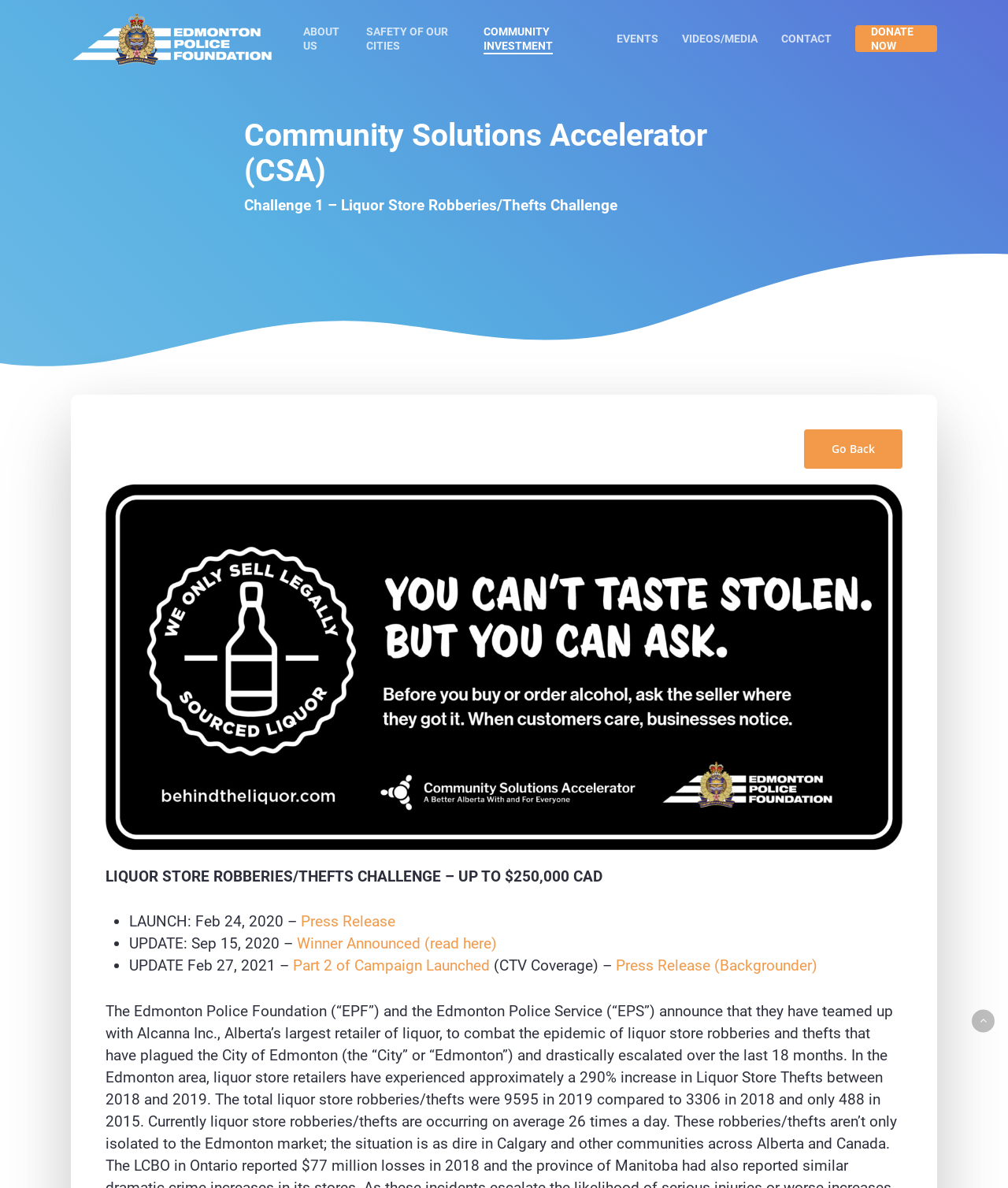What is the purpose of the 'Go Back' button?
Please look at the screenshot and answer using one word or phrase.

To go back